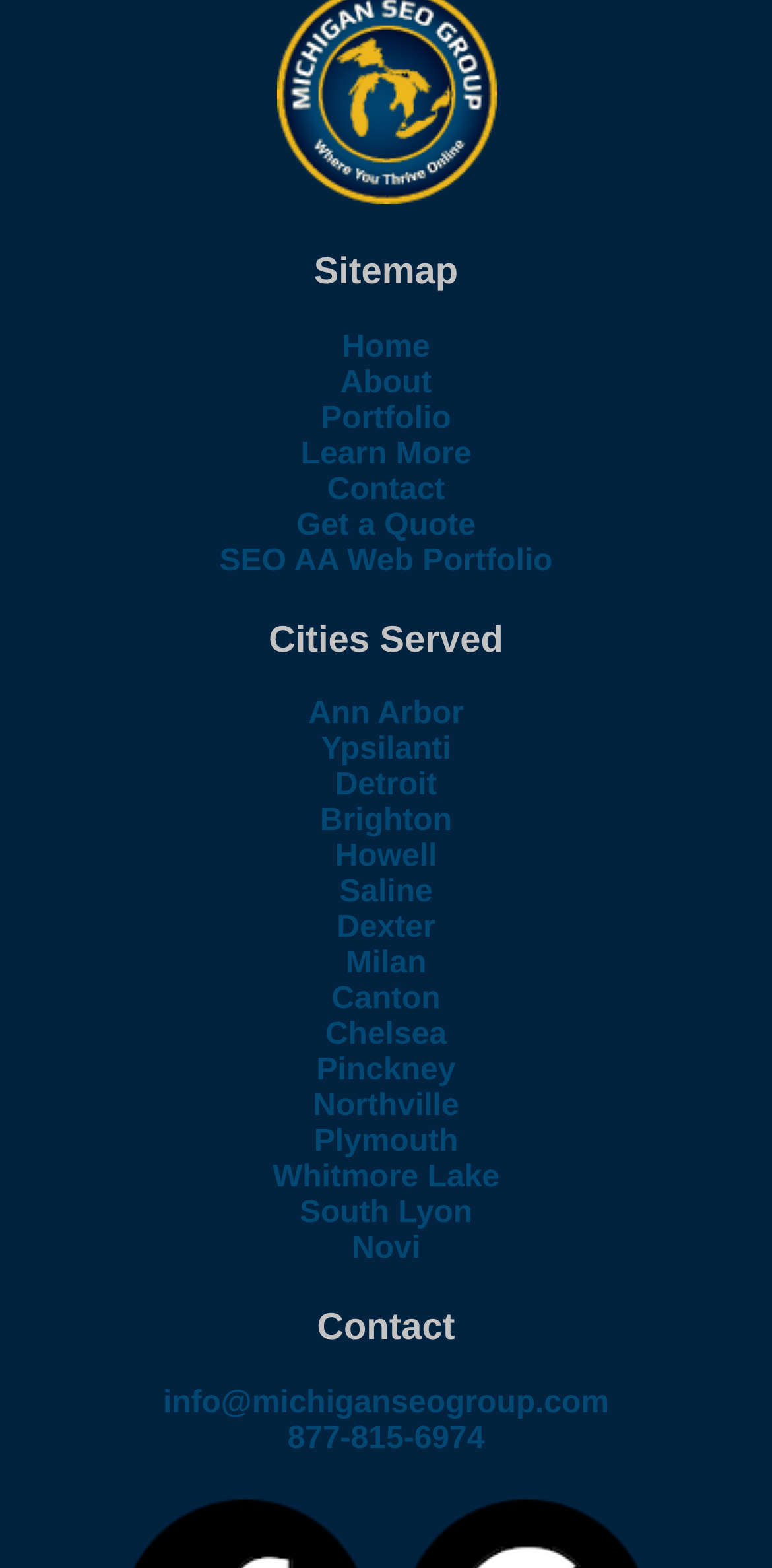From the details in the image, provide a thorough response to the question: How many cities are served by the company?

The number of cities served by the company can be found by counting the links under the 'Cities Served' heading. There are 18 links, each representing a city.